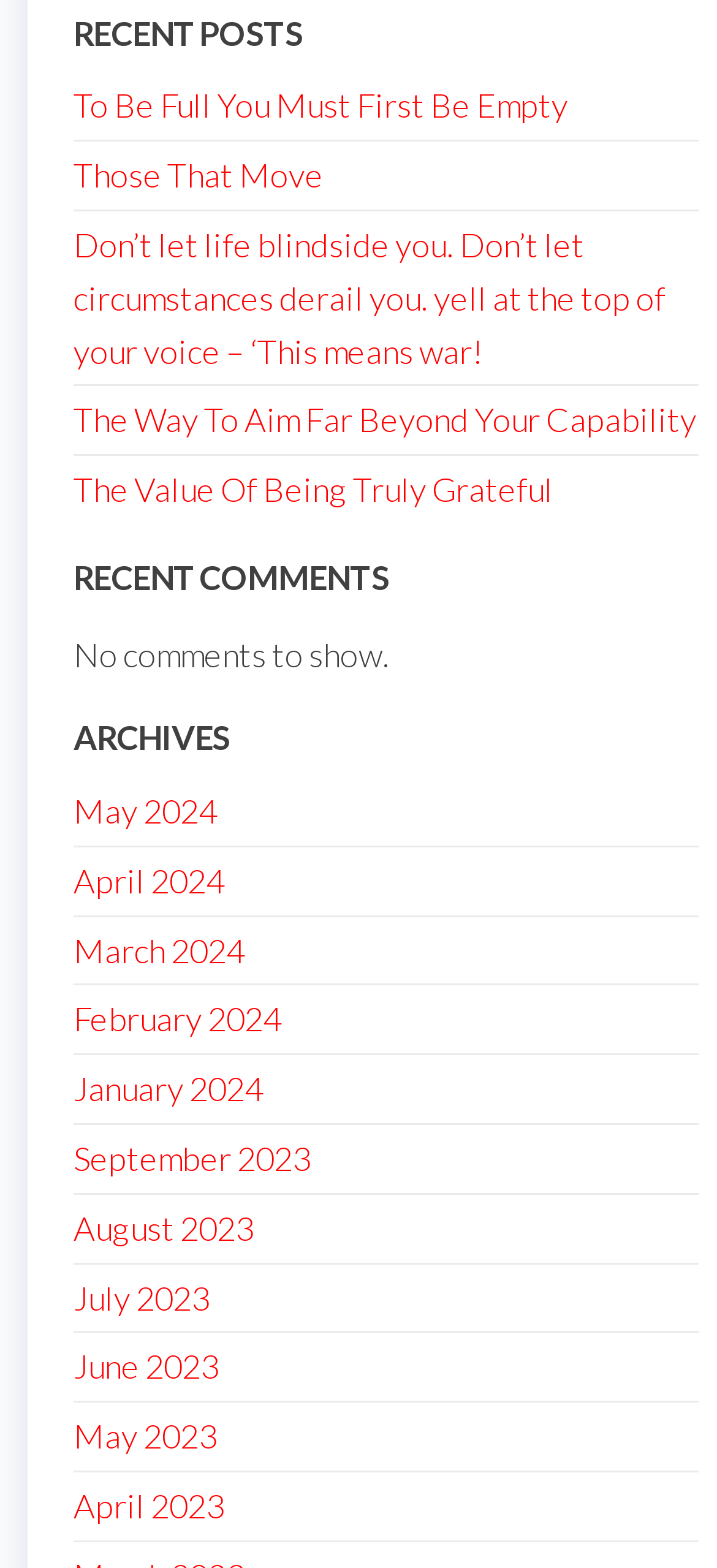Give a one-word or short phrase answer to this question: 
Are there any comments shown?

No